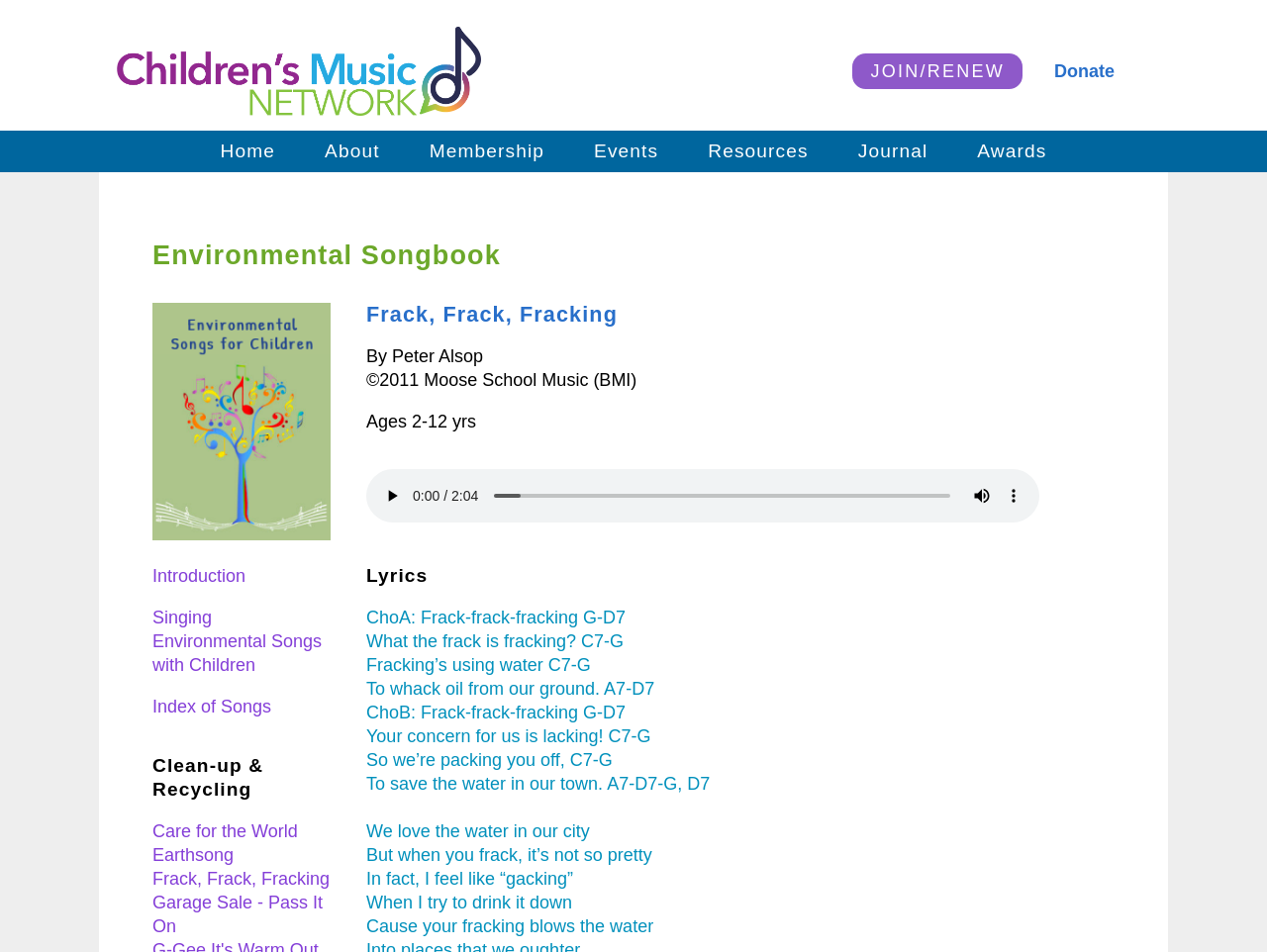Answer with a single word or phrase: 
What is the theme of the song?

Environmental